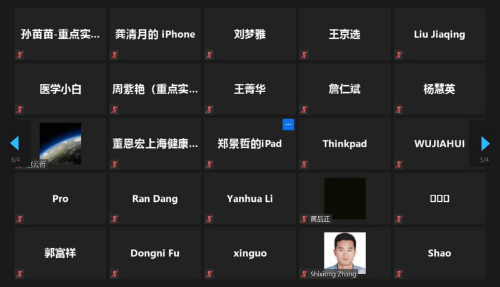What is the purpose of the marked area in each tile?
Answer the question with a single word or phrase derived from the image.

Interaction